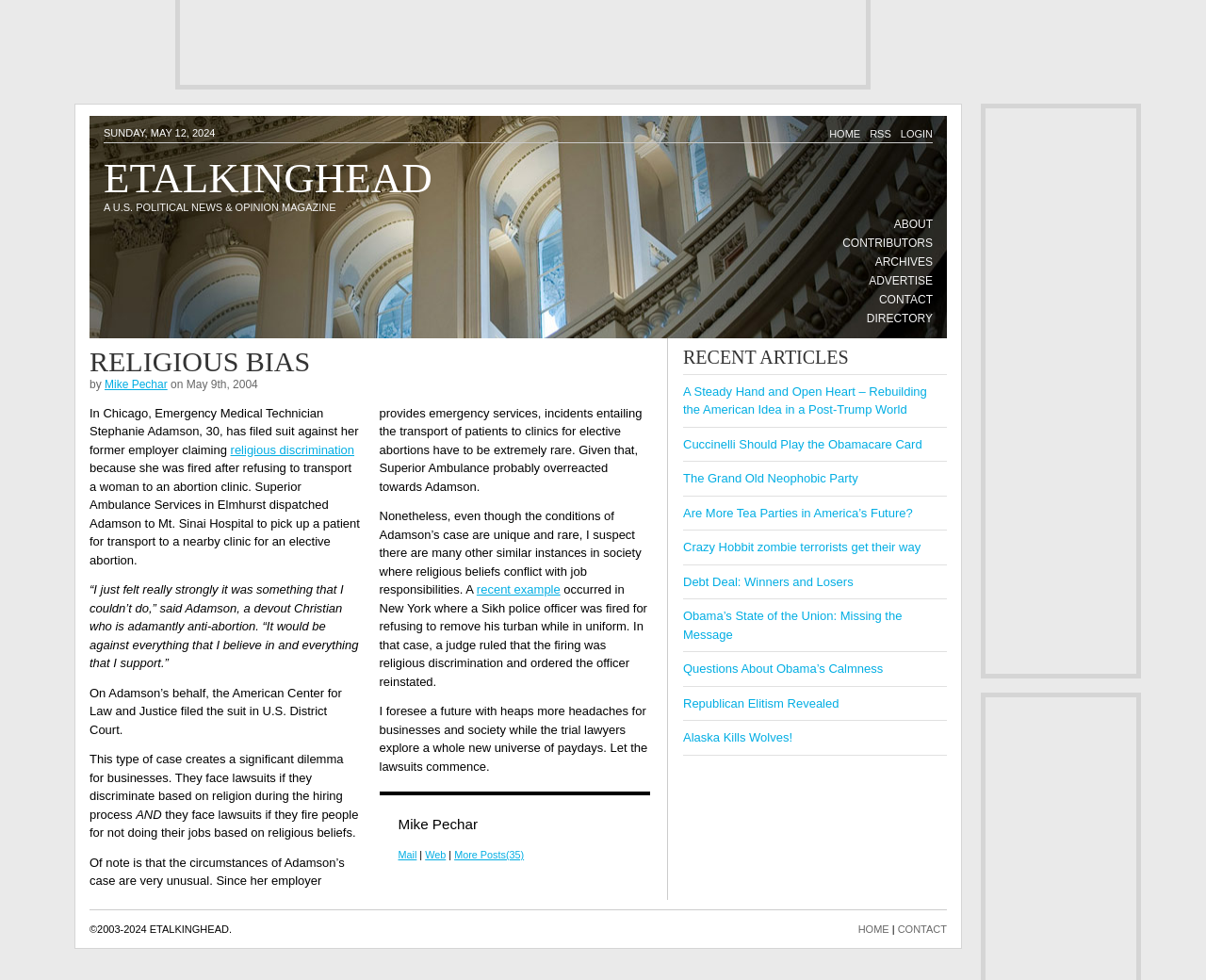Provide the bounding box coordinates of the HTML element this sentence describes: "Republican Elitism Revealed". The bounding box coordinates consist of four float numbers between 0 and 1, i.e., [left, top, right, bottom].

[0.566, 0.71, 0.696, 0.725]